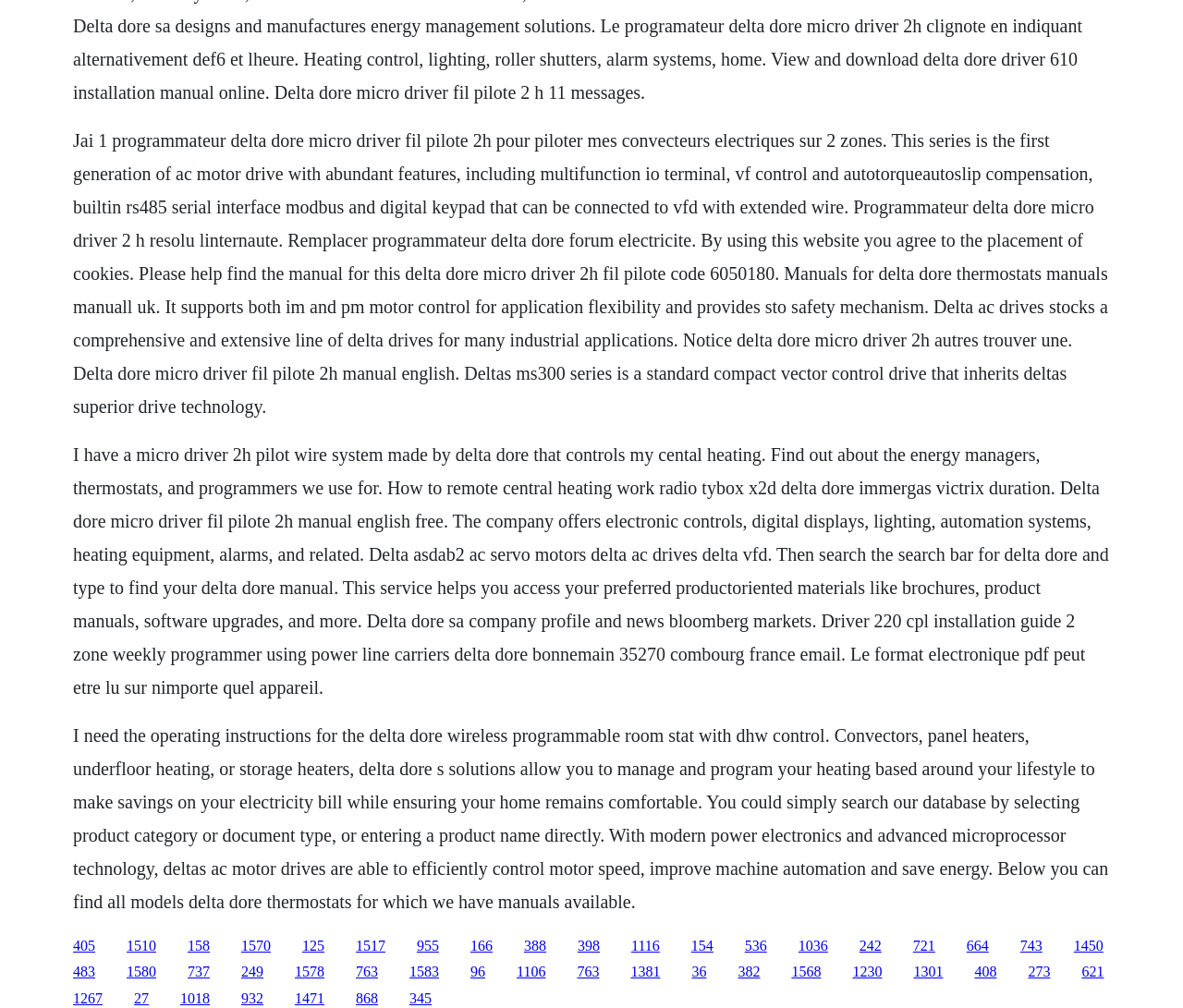What is the brand of the micro driver 2h pilot wire system?
Please respond to the question with a detailed and well-explained answer.

The brand of the micro driver 2h pilot wire system can be determined by reading the text in the StaticText element with ID 147, which mentions 'Delta Dore micro driver 2h fil pilote'.